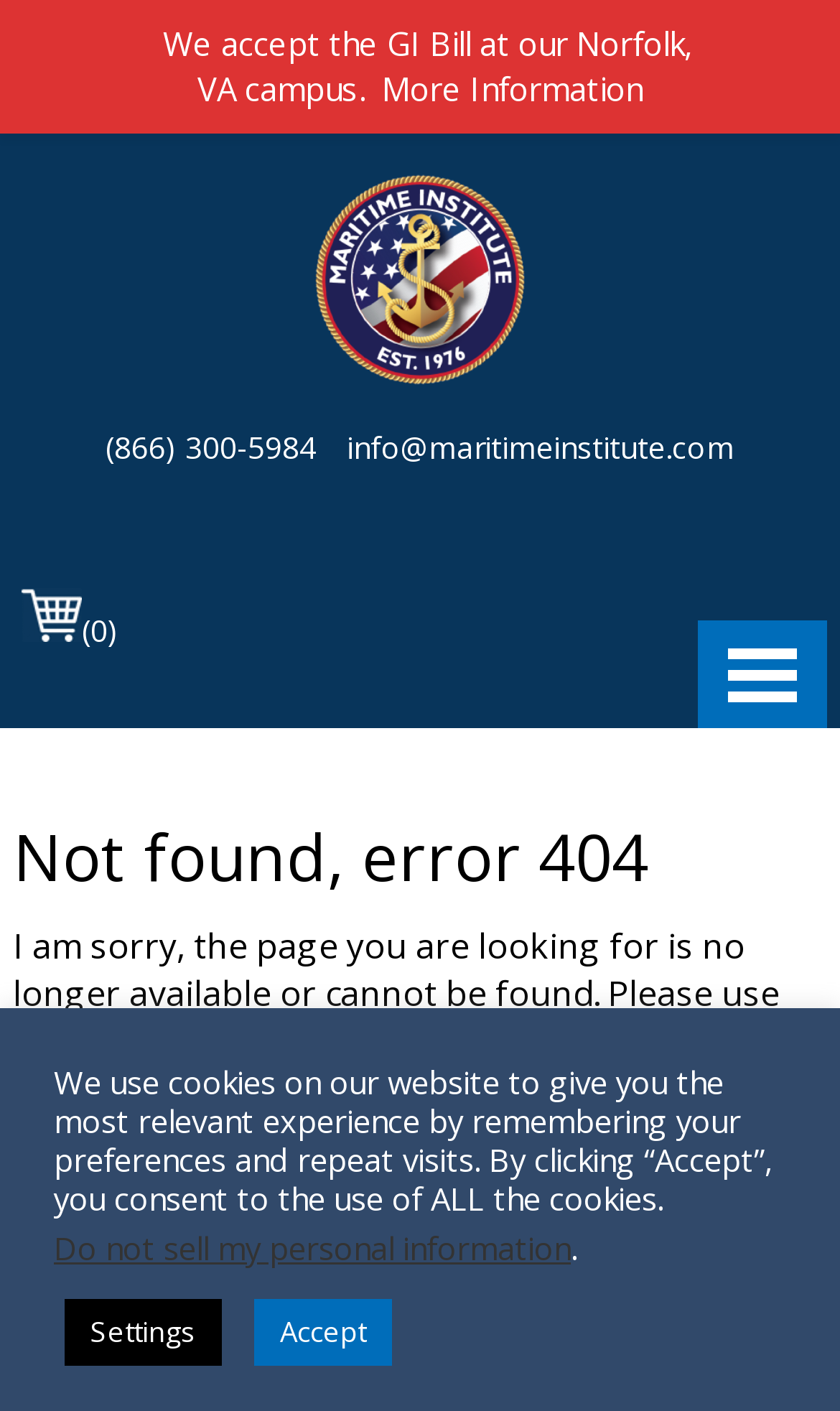Give a comprehensive overview of the webpage, including key elements.

The webpage is a "Page not found" error page from the Maritime Institute. At the top, there are four "Skip to" links, allowing users to navigate to primary navigation, main content, primary sidebar, or footer. 

Below these links, there is a logo image with a link, and two contact links, one for a phone number and one for an email address. 

On the left side, there is a main navigation menu. The main content area is divided into an article section and a primary sidebar section. The article section has a heading "Not found, error 404" and a paragraph of text apologizing for the page not being found, with a link to the homepage. There is also a message encouraging users to contact the institute if they need assistance.

In the primary sidebar section, there is a search bar with a heading "Search Here". At the bottom of the page, there is a cookie policy notification with two buttons, "Settings" and "Accept". Additionally, there is a message about accepting the GI Bill at the Norfolk, VA campus, with a link to "More Information".